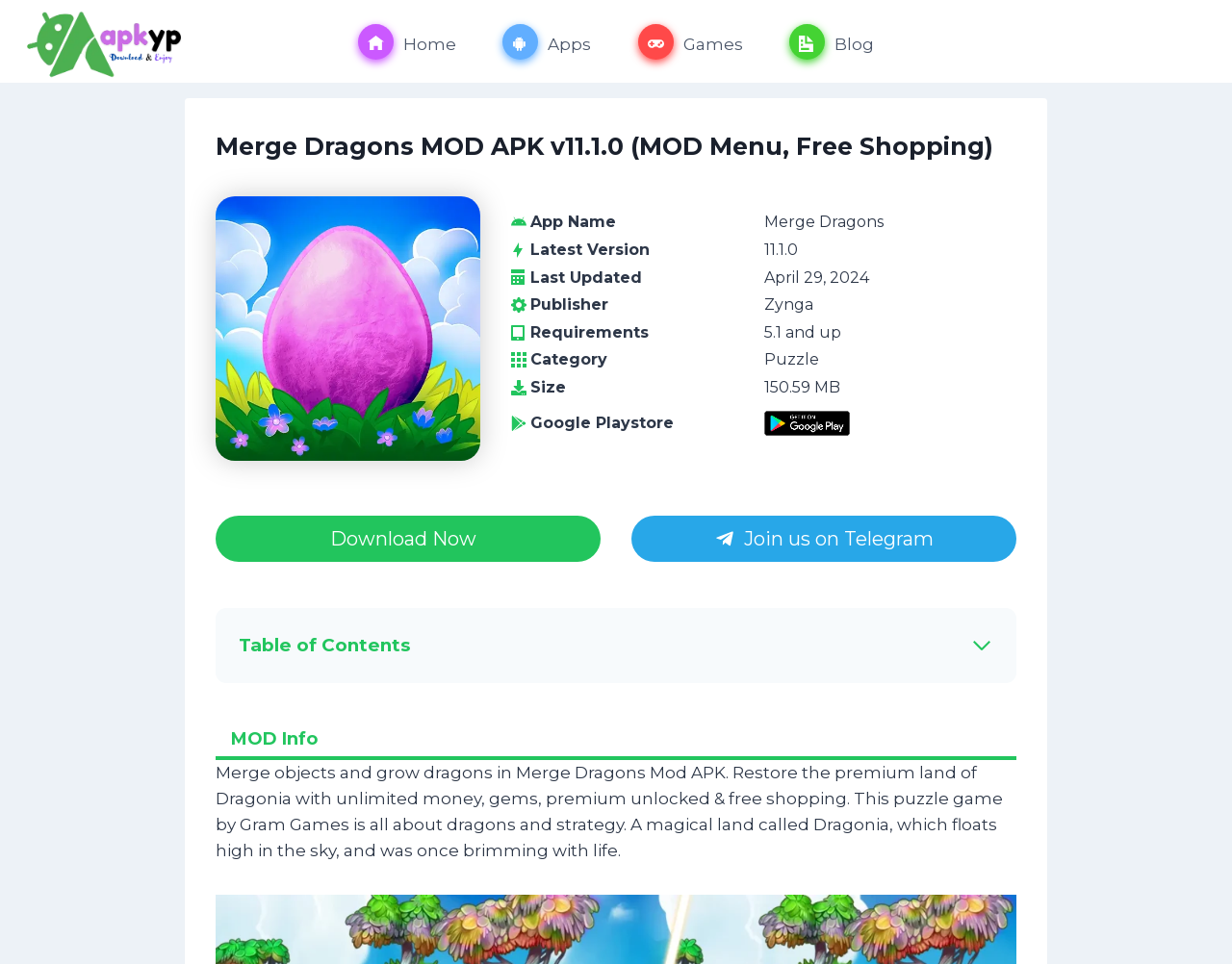Utilize the details in the image to thoroughly answer the following question: What is the latest version of the APK?

I found the answer by looking at the static text element which says 'Latest Version' and its corresponding value '11.1.0'.